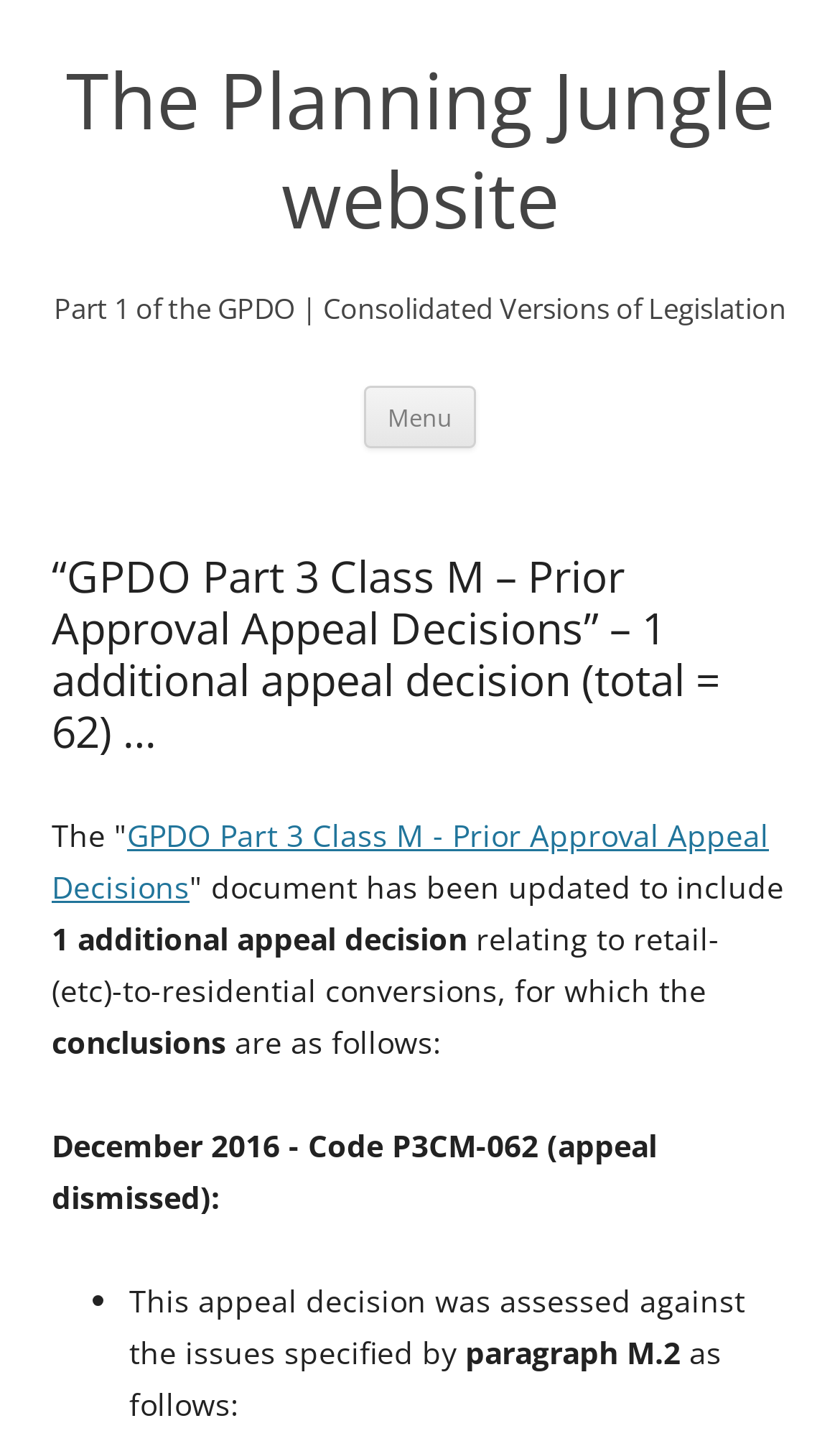Determine the bounding box coordinates (top-left x, top-left y, bottom-right x, bottom-right y) of the UI element described in the following text: Menu

[0.433, 0.268, 0.567, 0.313]